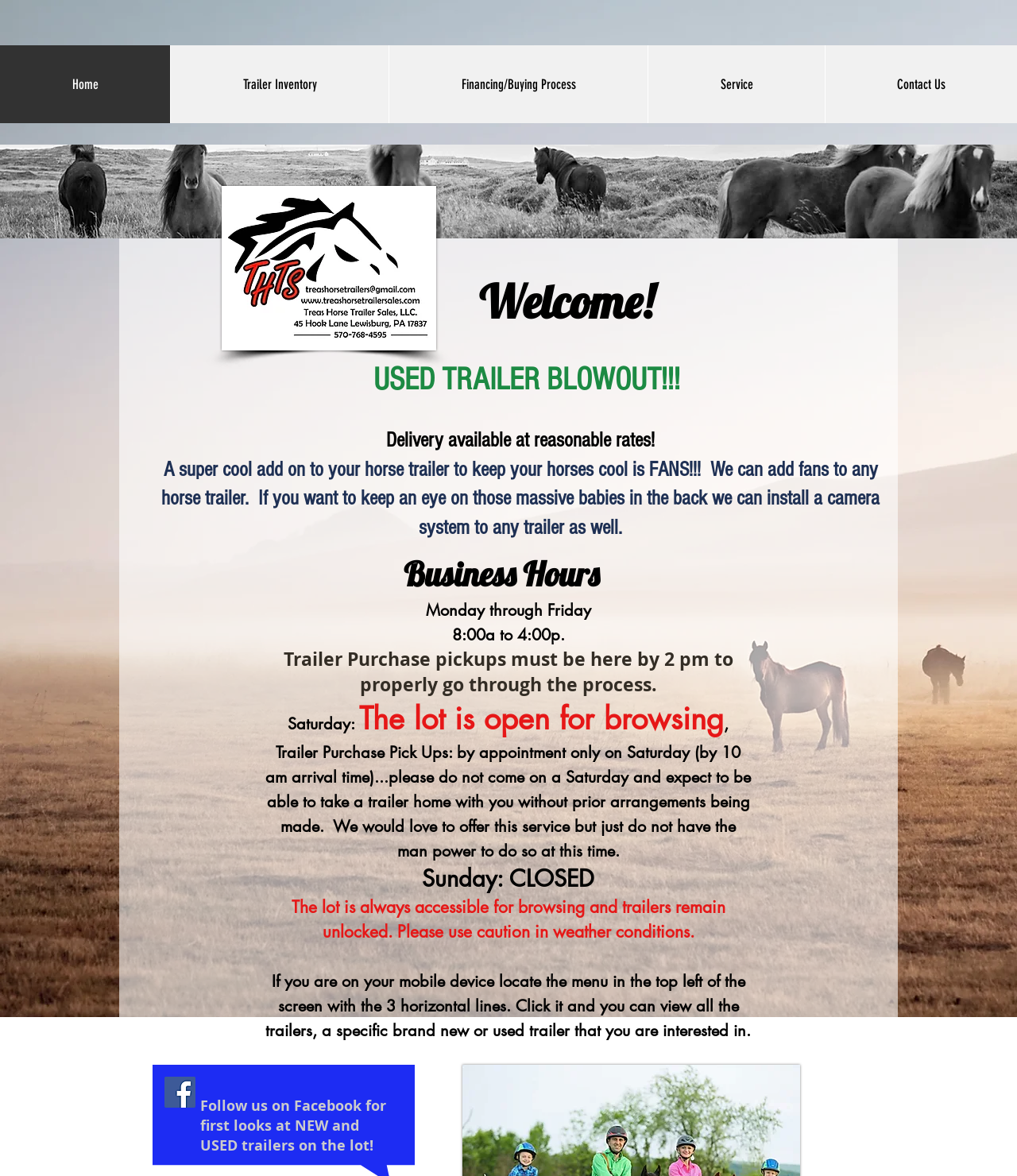Answer the question below using just one word or a short phrase: 
What is the business hours of the company?

Monday to Friday 8am to 4pm, Saturday by appointment